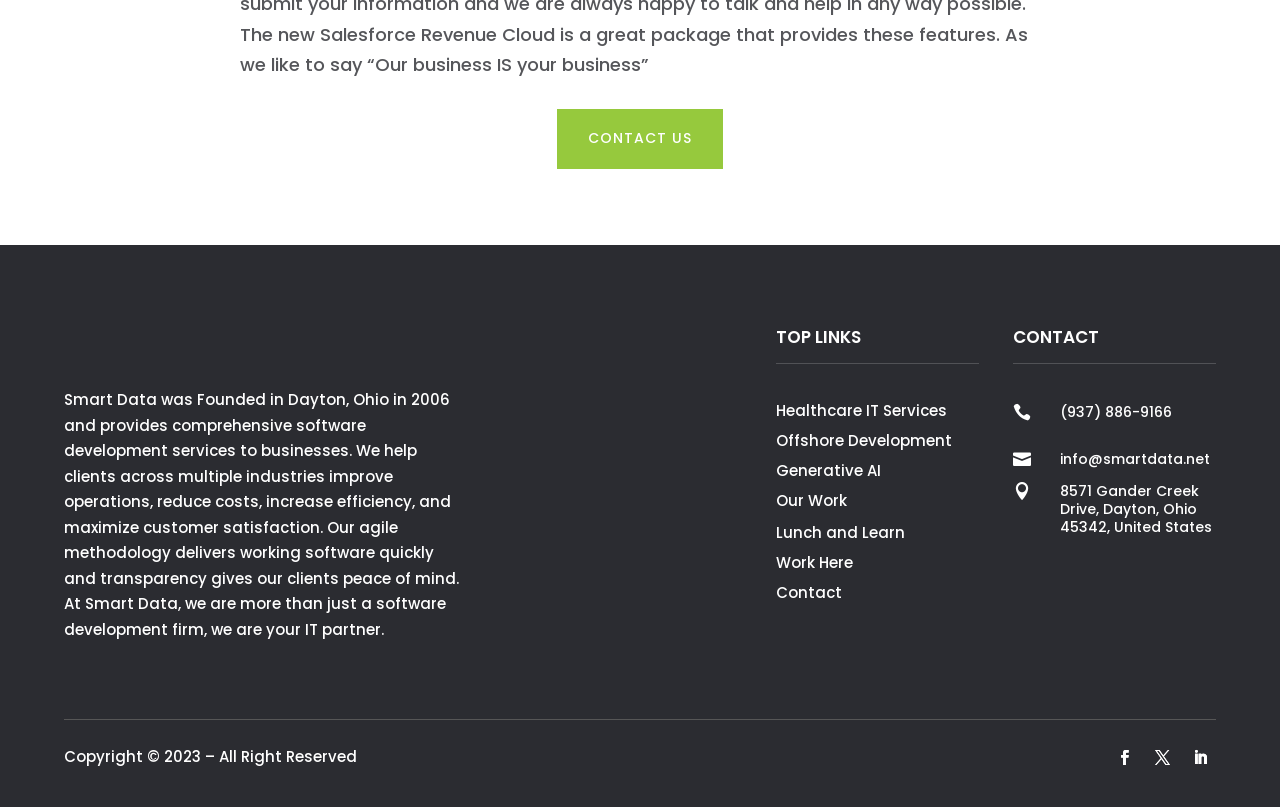What is the name of the company?
Refer to the image and give a detailed answer to the query.

The company name is mentioned in the StaticText element with the text 'Smart Data was Founded in Dayton, Ohio in 2006 and provides comprehensive software development services to businesses.'